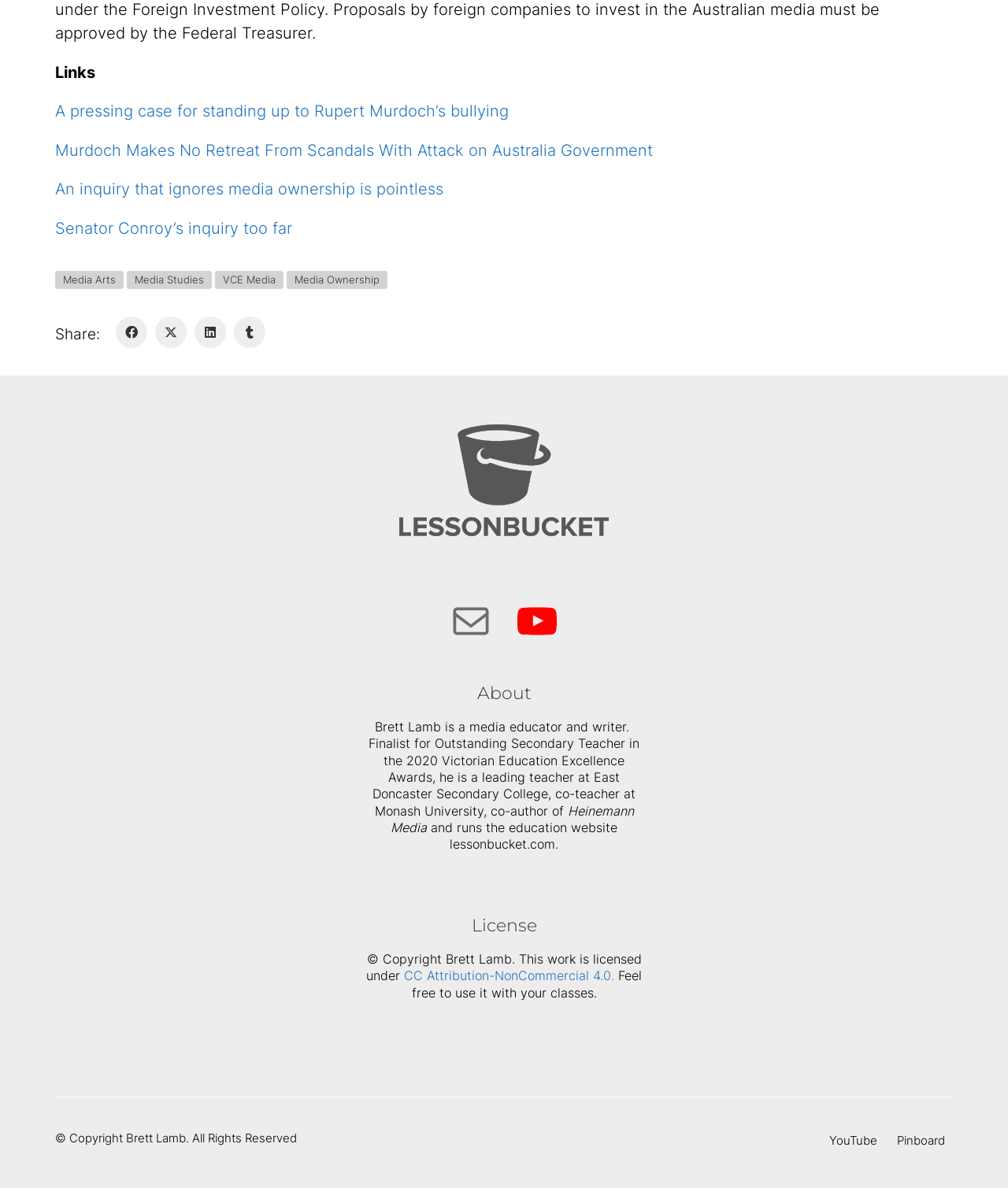Please find the bounding box for the UI component described as follows: "Media Studies".

[0.126, 0.228, 0.21, 0.243]